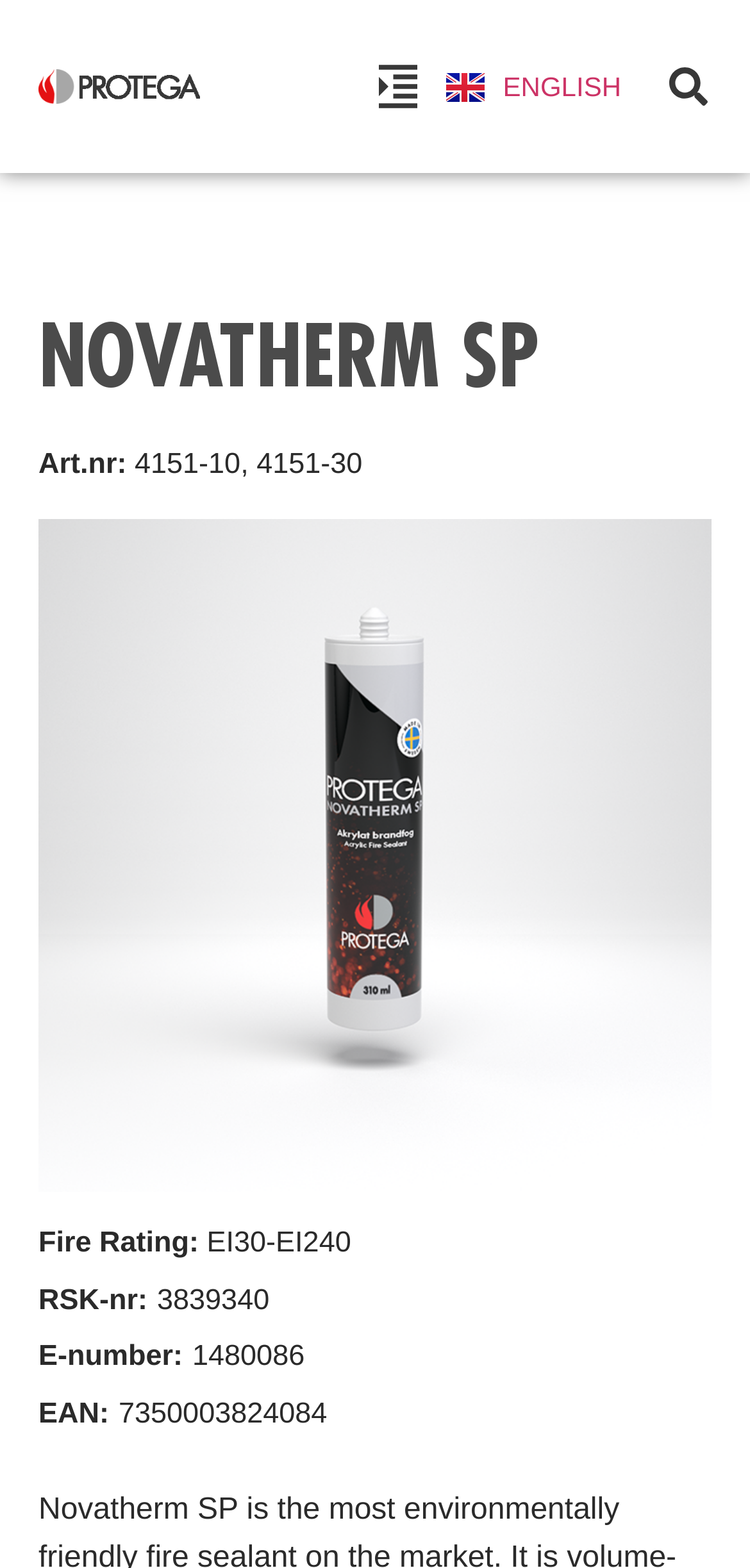What is the E-number of Novatherm SP?
Please answer the question with a detailed and comprehensive explanation.

The E-number of Novatherm SP can be found in the static text element that reads 'E-number: 1480086'.